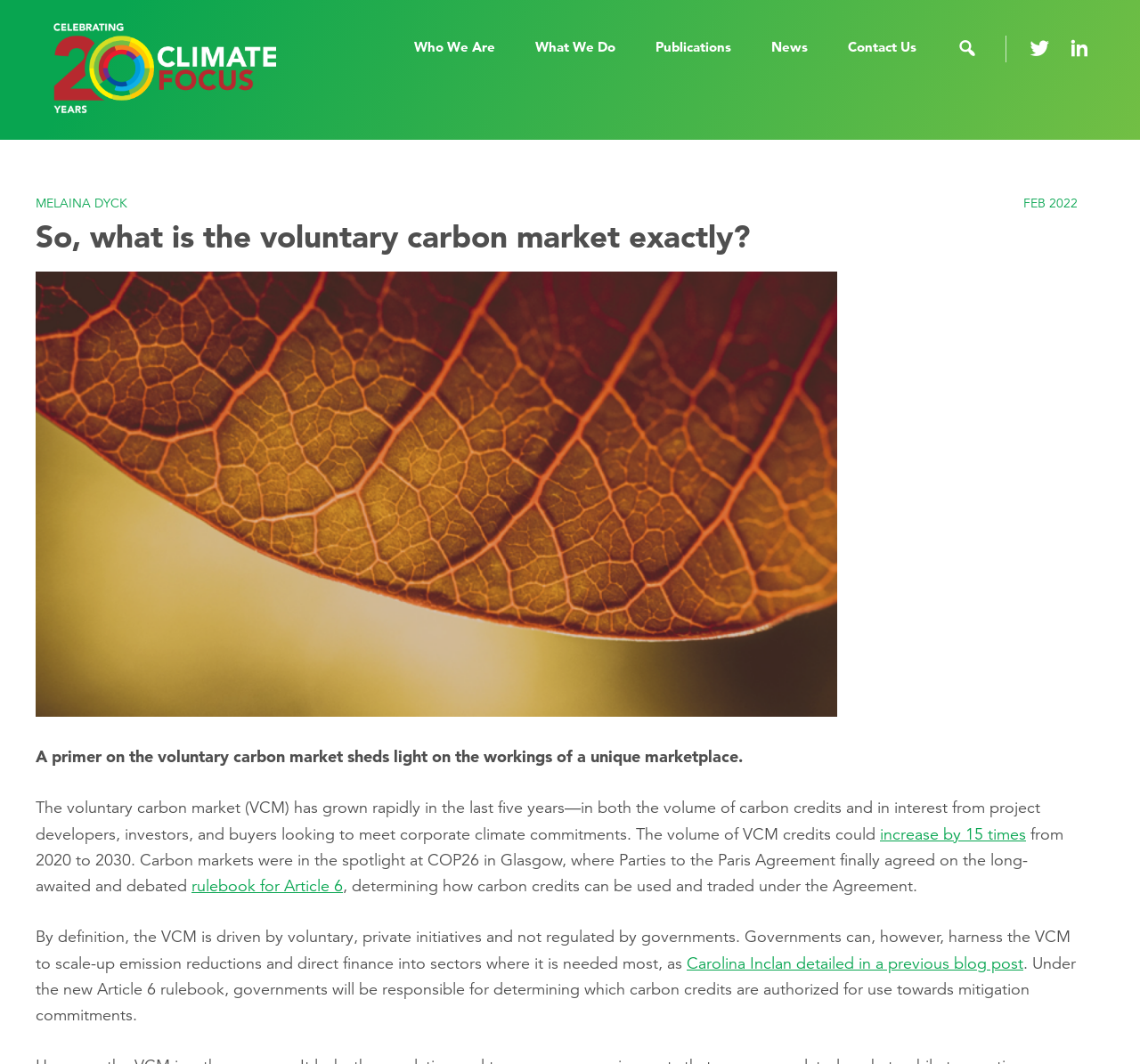Pinpoint the bounding box coordinates of the element you need to click to execute the following instruction: "Click on the 'Who We Are' link". The bounding box should be represented by four float numbers between 0 and 1, in the format [left, top, right, bottom].

[0.348, 0.033, 0.45, 0.054]